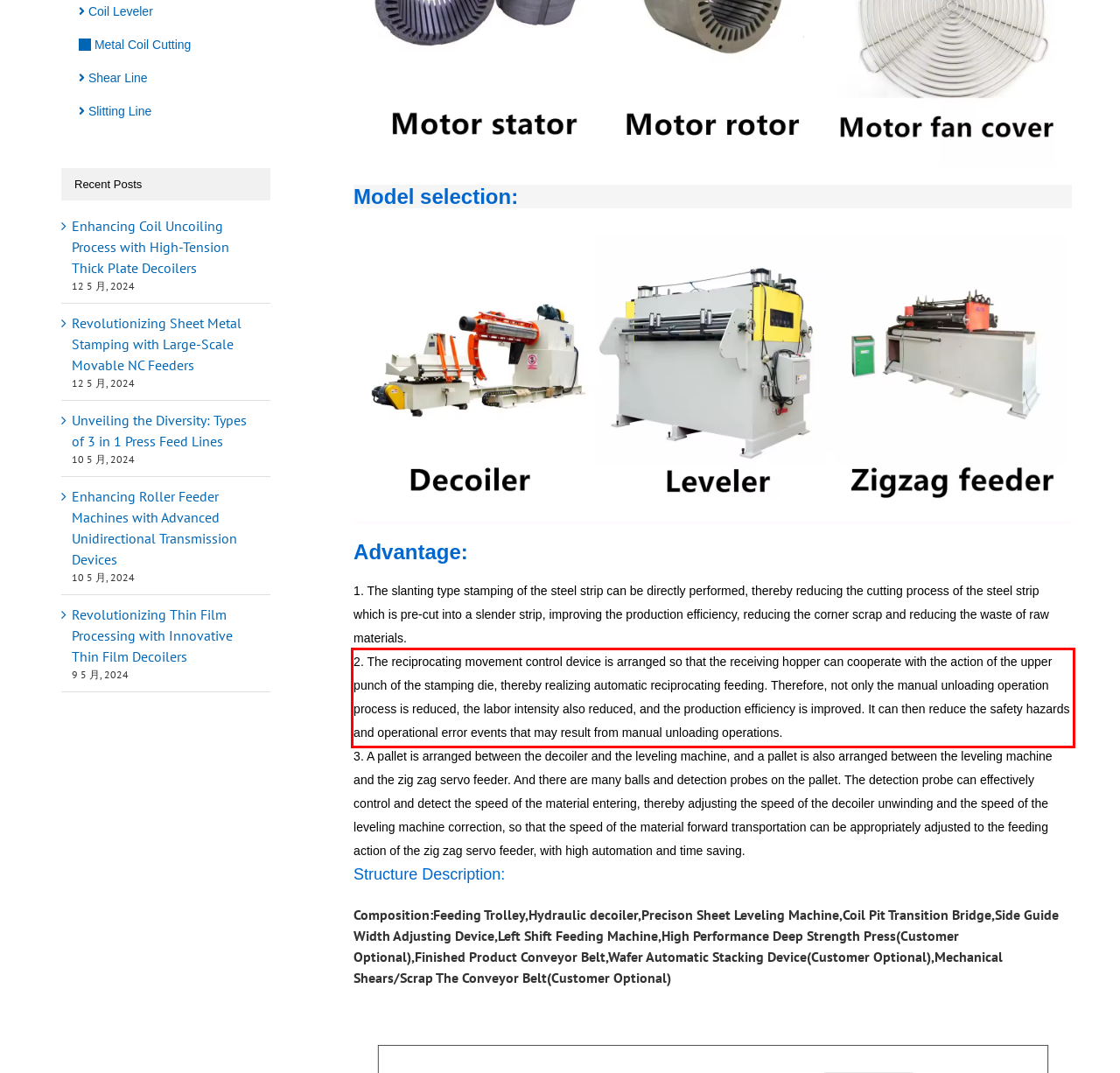Given the screenshot of the webpage, identify the red bounding box, and recognize the text content inside that red bounding box.

2. The reciprocating movement control device is arranged so that the receiving hopper can cooperate with the action of the upper punch of the stamping die, thereby realizing automatic reciprocating feeding. Therefore, not only the manual unloading operation process is reduced, the labor intensity also reduced, and the production efficiency is improved. It can then reduce the safety hazards and operational error events that may result from manual unloading operations.